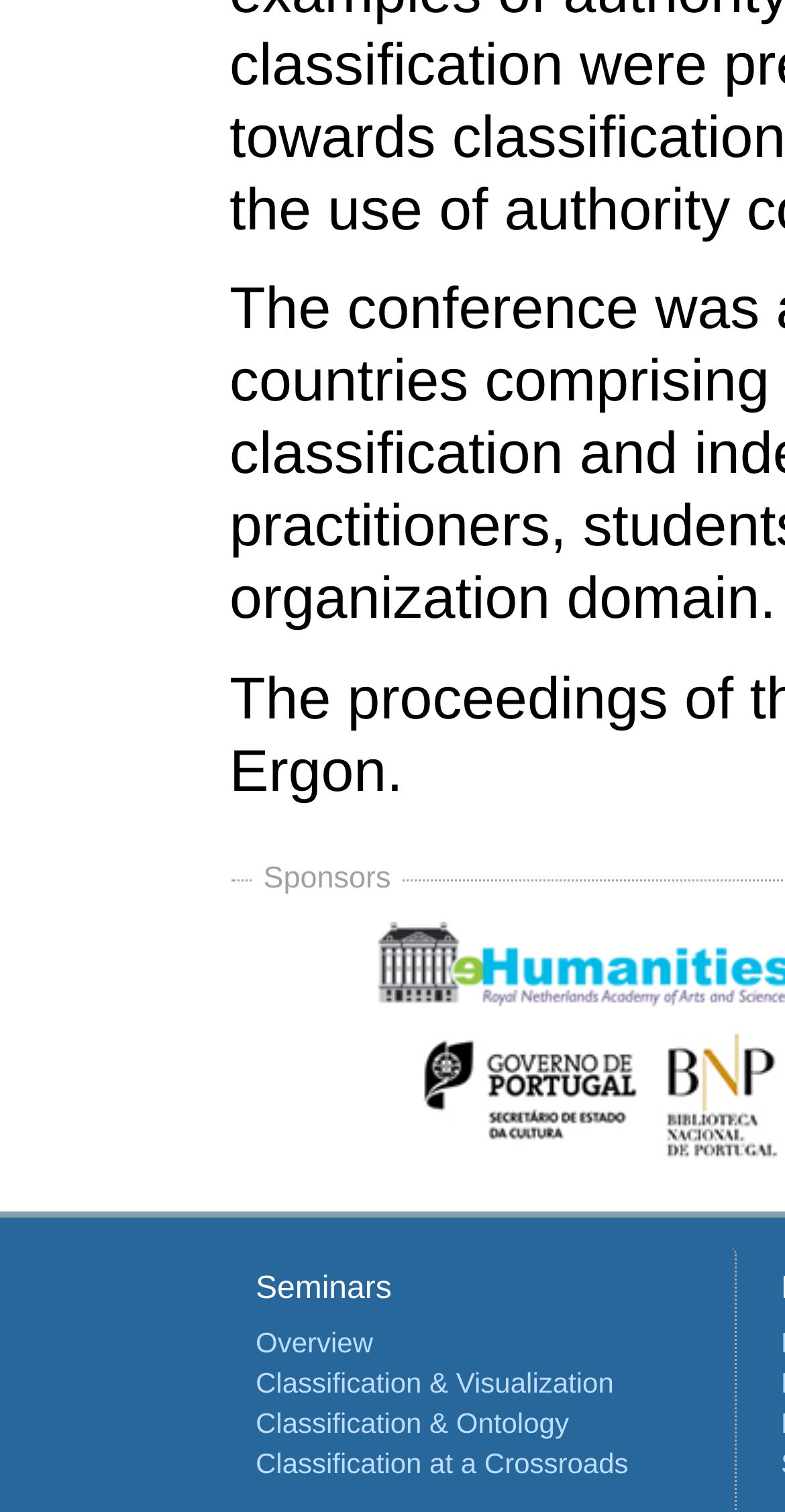Locate the bounding box coordinates for the element described below: "Classification & Ontology". The coordinates must be four float values between 0 and 1, formatted as [left, top, right, bottom].

[0.326, 0.93, 0.725, 0.951]